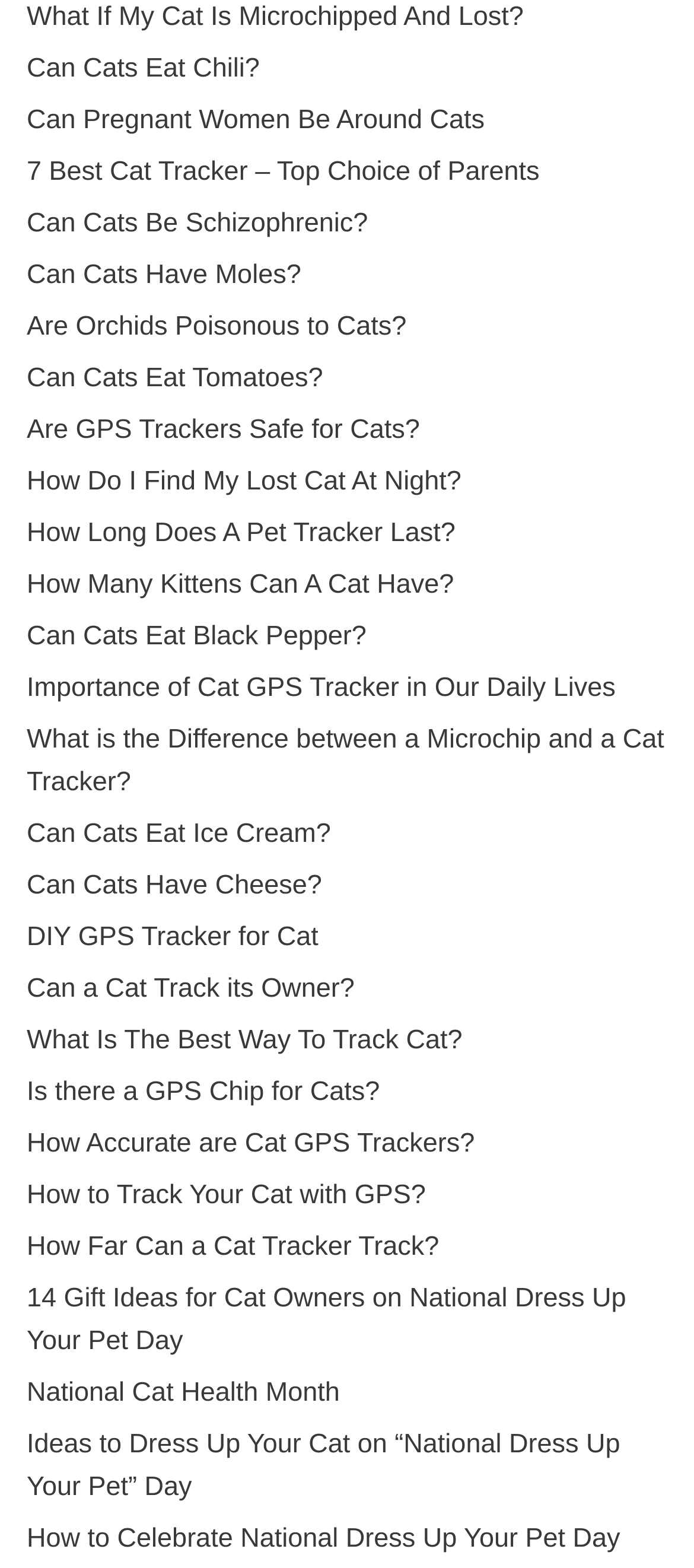What is the topic of the links on this webpage?
Look at the image and respond with a one-word or short phrase answer.

Cats